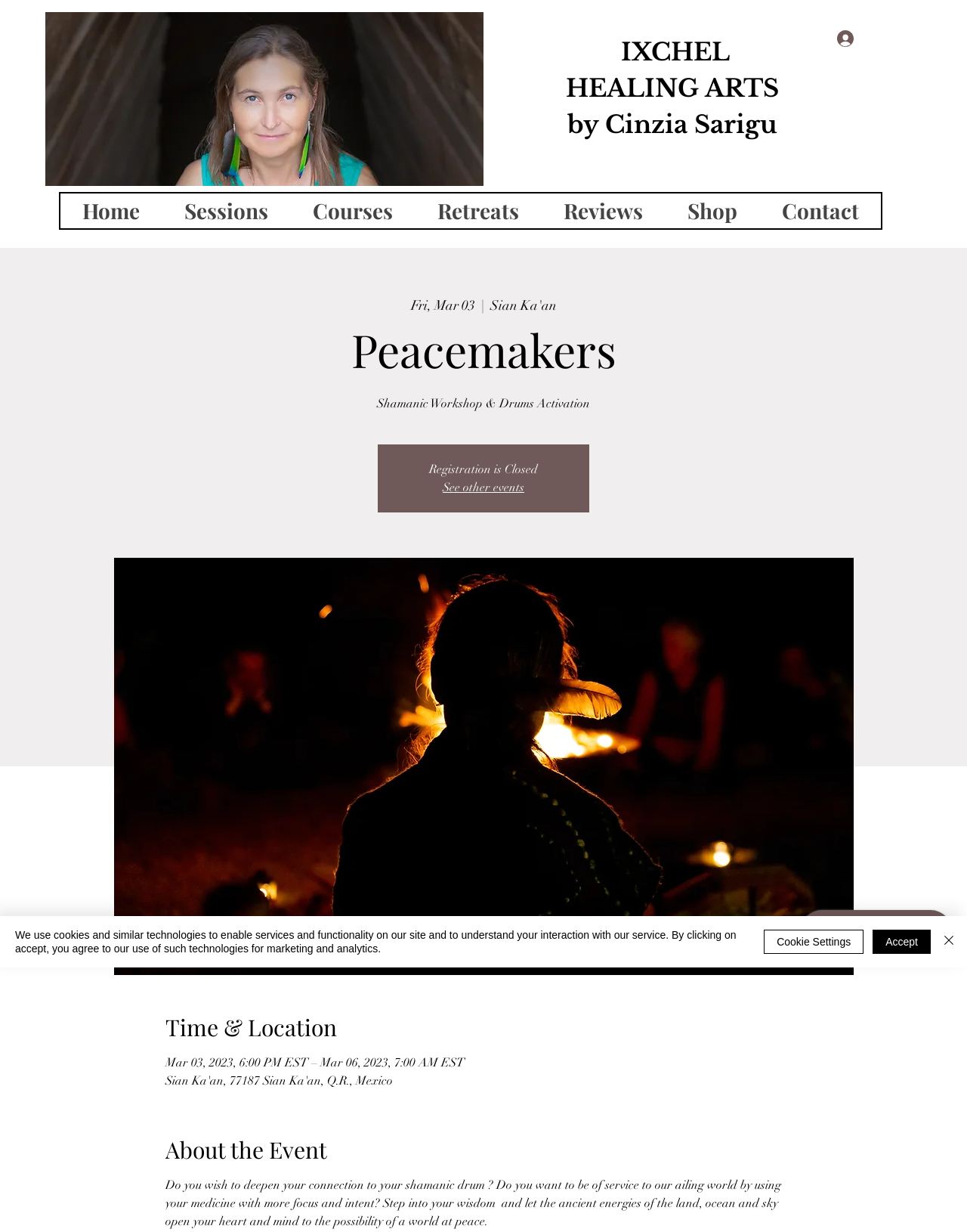From the element description See other events, predict the bounding box coordinates of the UI element. The coordinates must be specified in the format (top-left x, top-left y, bottom-right x, bottom-right y) and should be within the 0 to 1 range.

[0.458, 0.389, 0.542, 0.402]